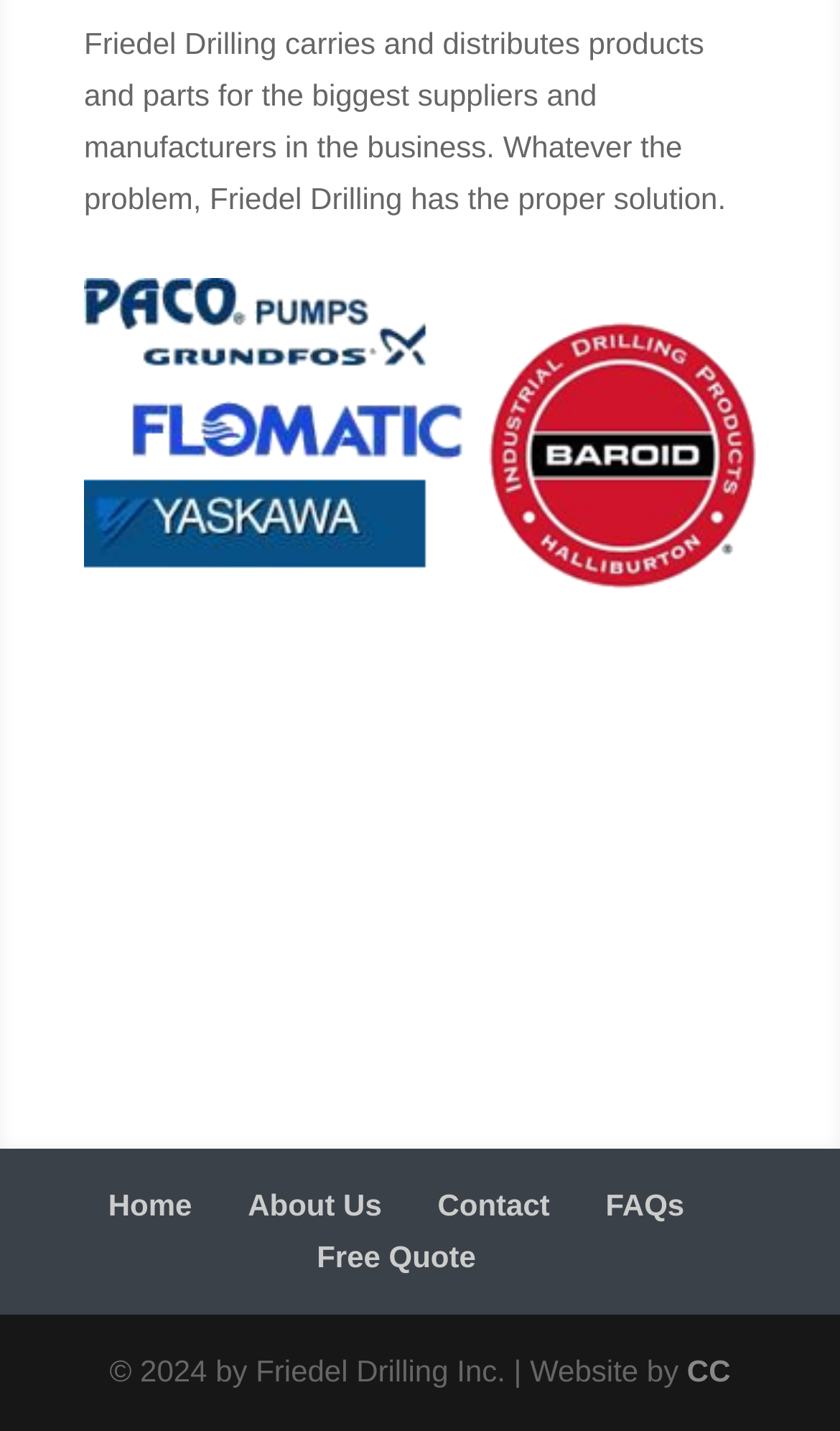Provide a thorough and detailed response to the question by examining the image: 
Who designed the website?

The website was designed by CC, as indicated by the link at the bottom of the webpage that says 'Website by CC'.